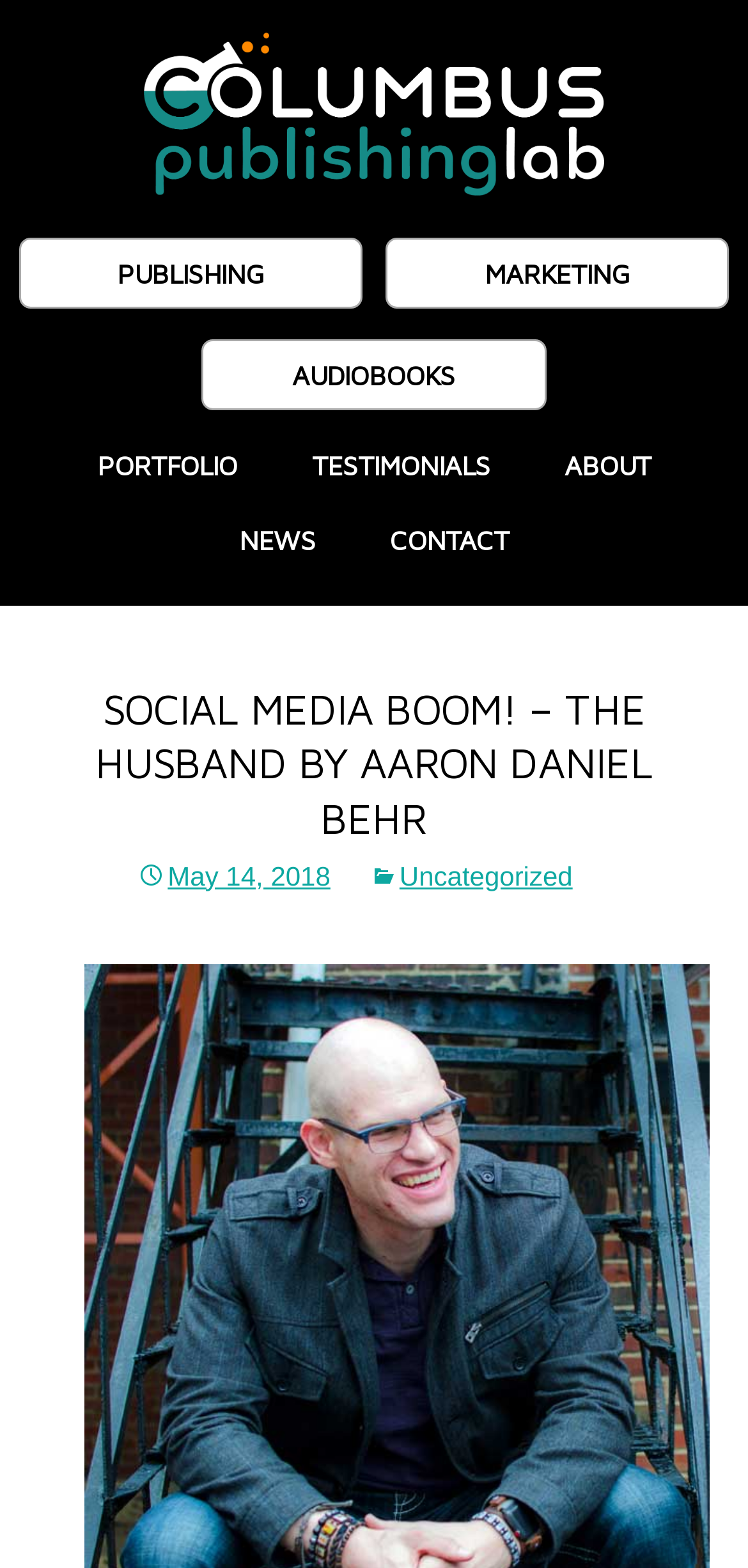Please find the bounding box for the UI element described by: "Audiobooks".

[0.27, 0.217, 0.73, 0.262]